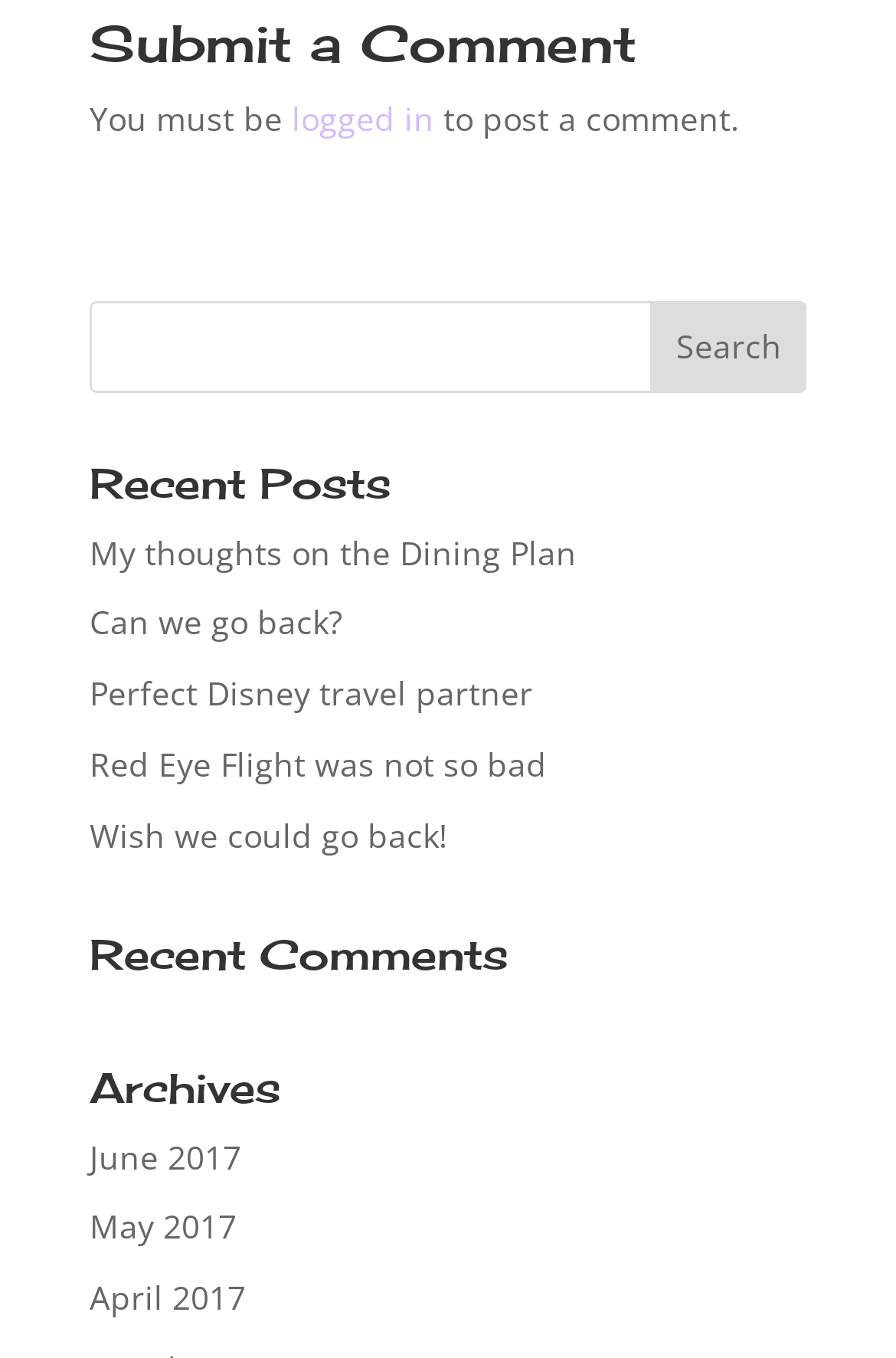Find the bounding box coordinates of the area to click in order to follow the instruction: "Submit a comment".

[0.1, 0.013, 0.9, 0.067]